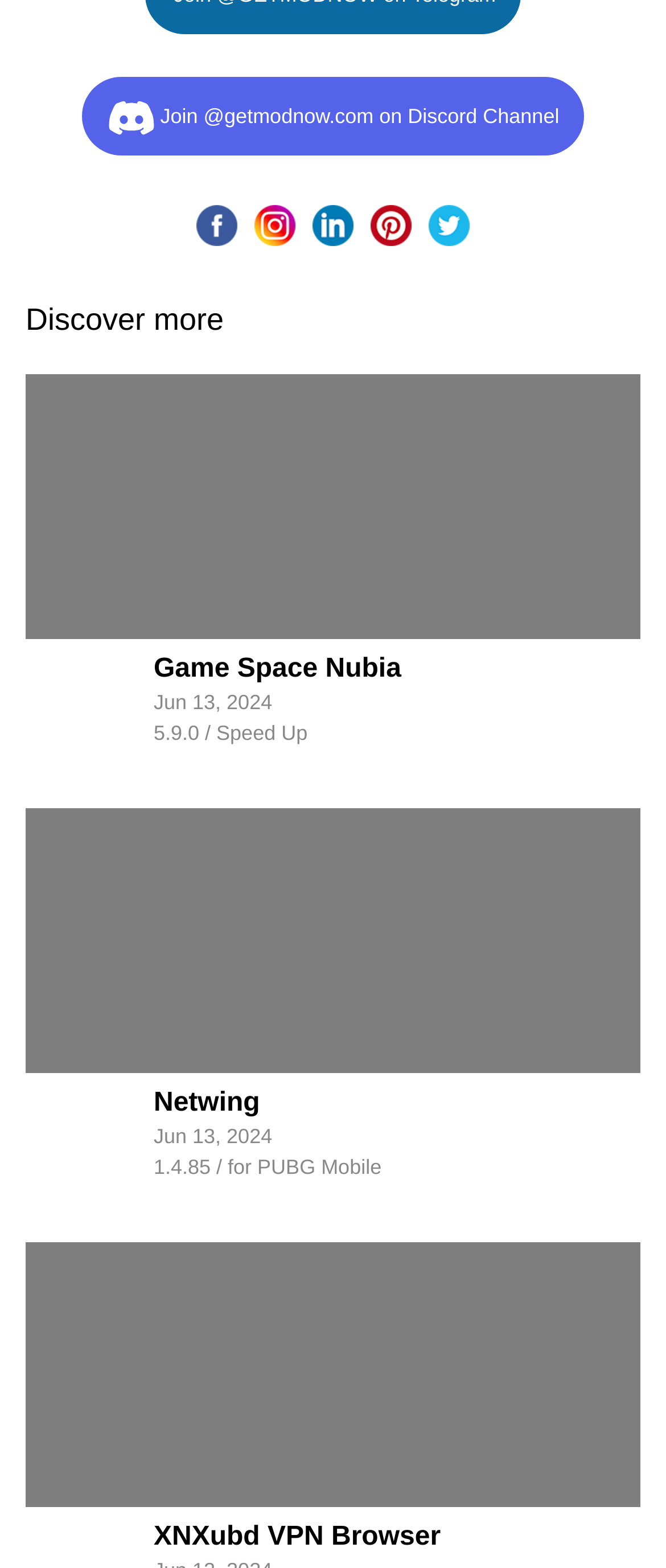What is the purpose of XNXubd VPN Browser?
Provide a short answer using one word or a brief phrase based on the image.

for PUBG Mobile